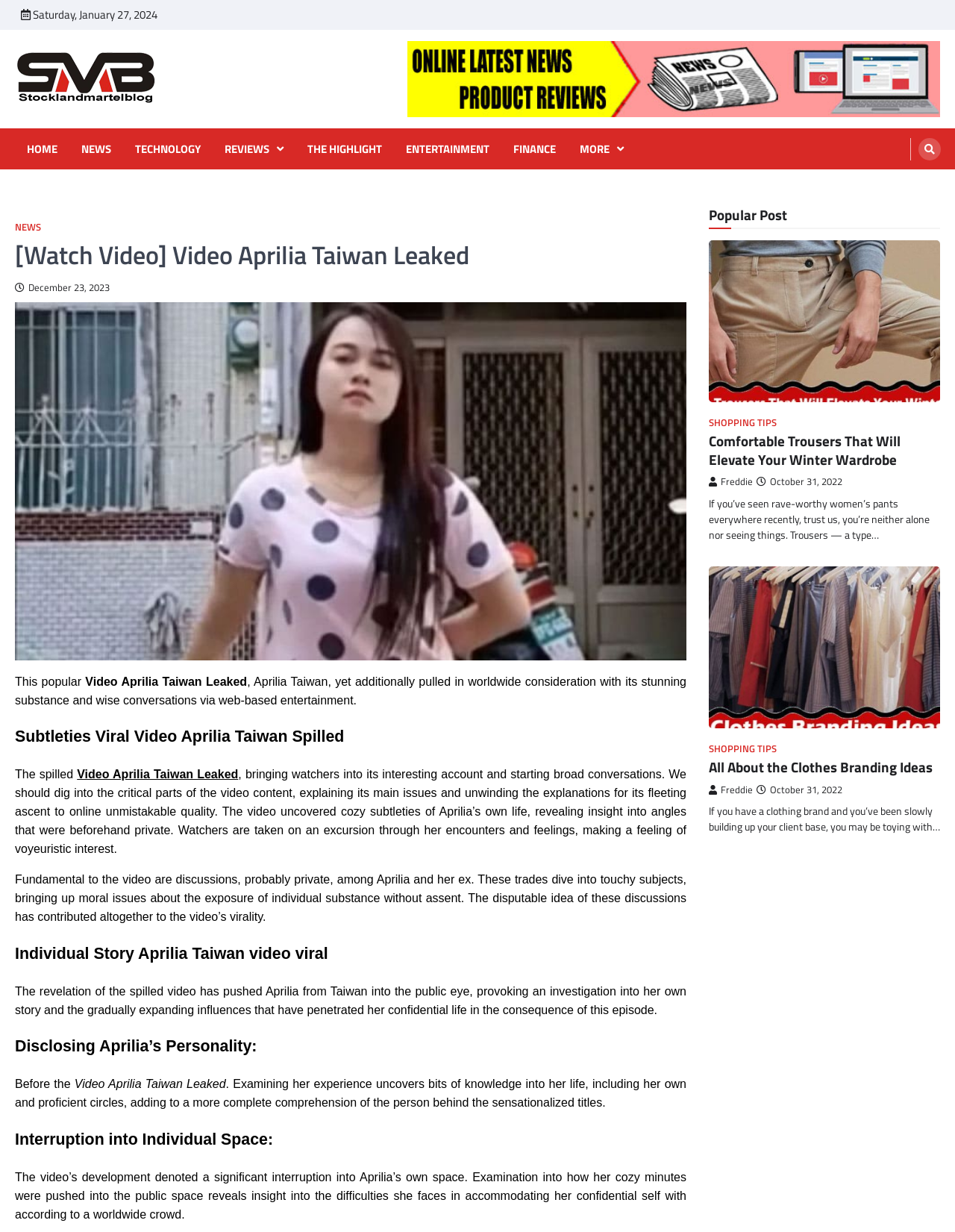What is the title of the popular post?
Provide a detailed answer to the question using information from the image.

I found the title of the popular post by looking at the heading element that says 'Comfortable Trousers That Will Elevate Your Winter Wardrobe' in the complementary section of the webpage.